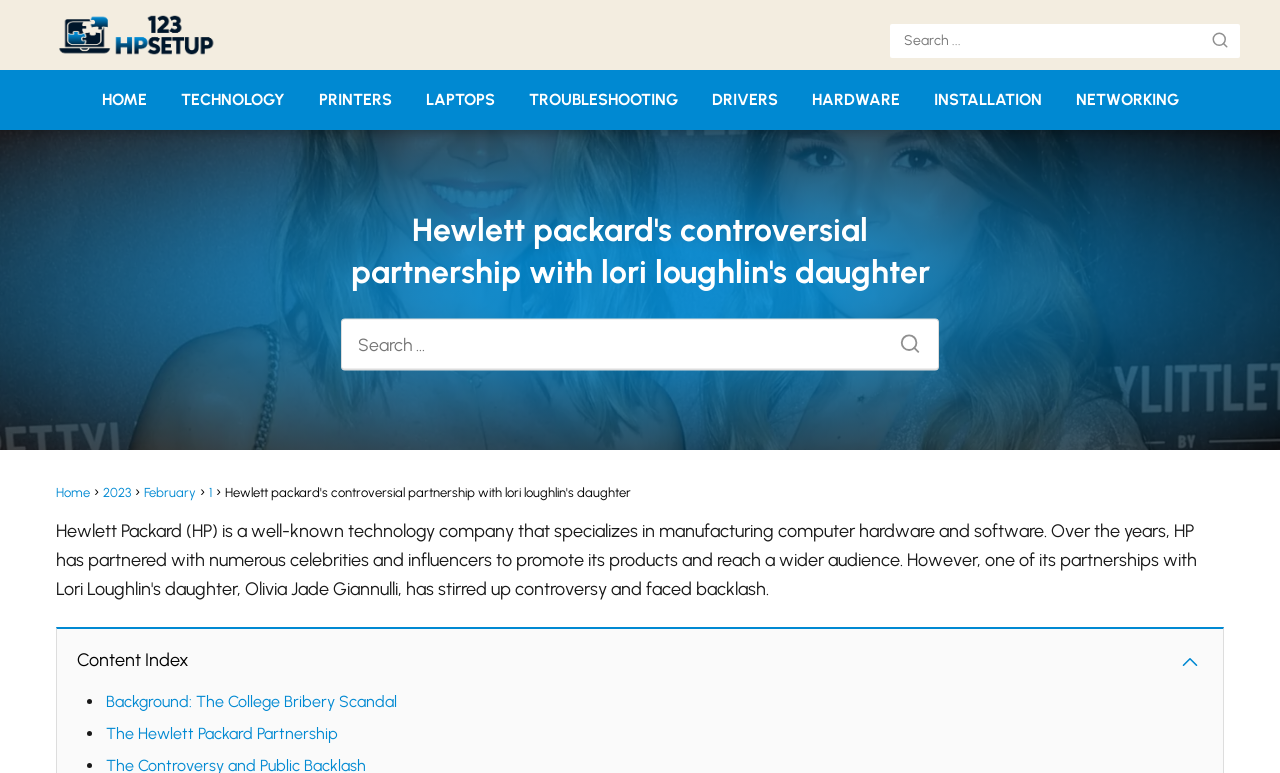Find the bounding box coordinates of the clickable area that will achieve the following instruction: "Go to the HOME page".

[0.079, 0.116, 0.114, 0.141]